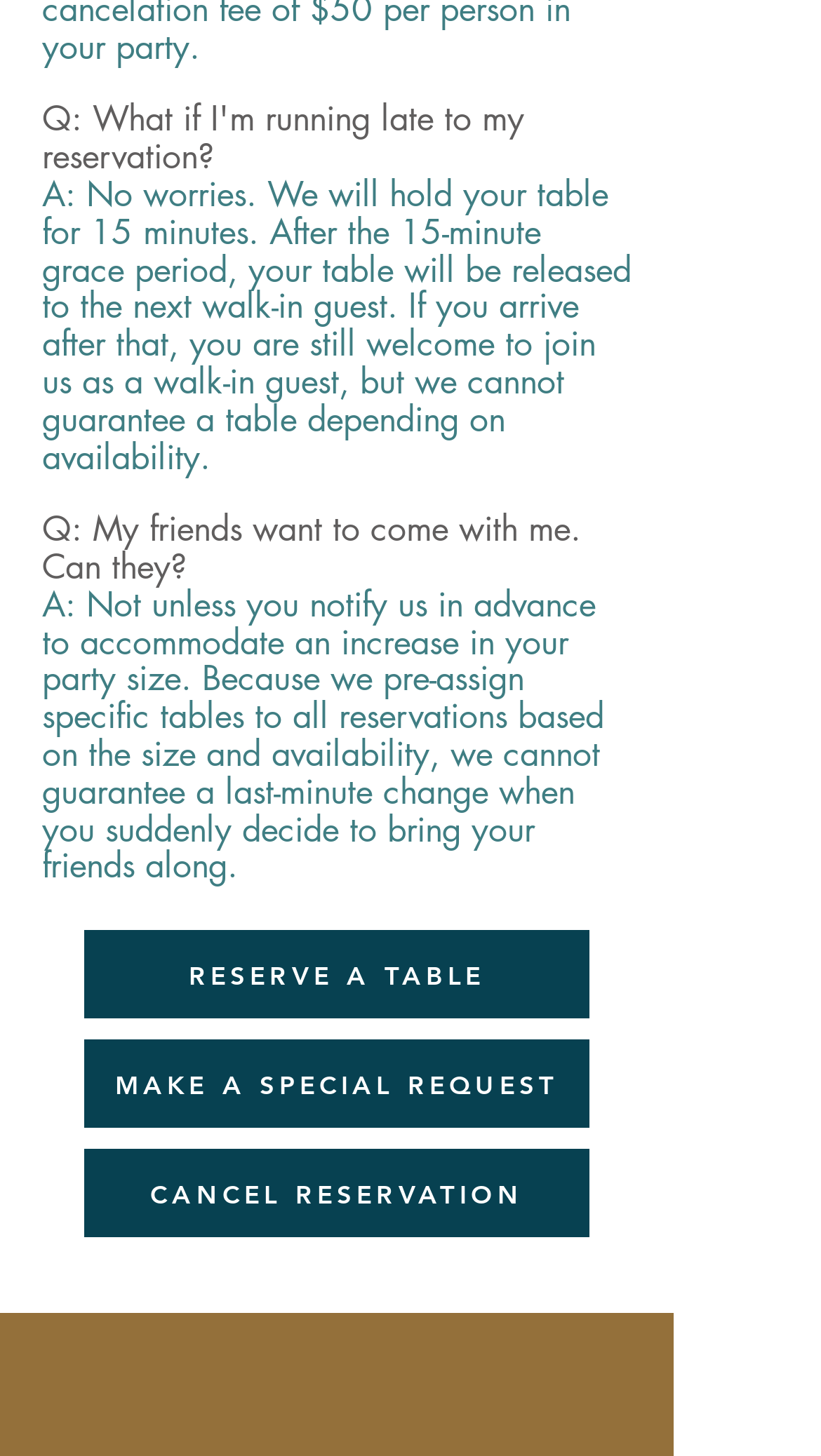What happens if I arrive after the 15-minute grace period?
Using the image as a reference, answer the question with a short word or phrase.

Table will be released